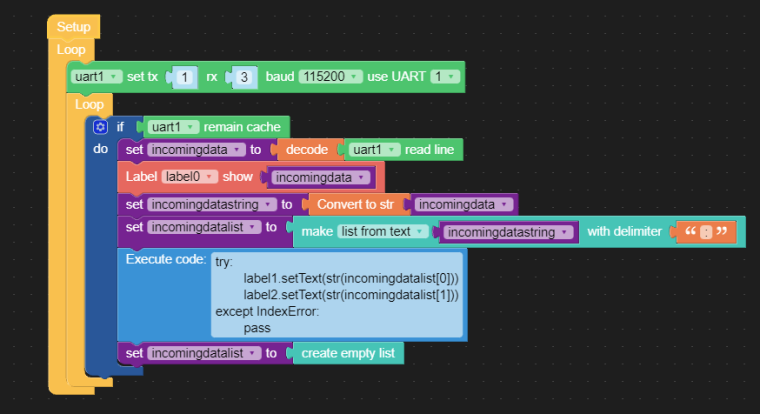Offer an in-depth caption that covers the entire scene depicted in the image.

The image illustrates a programming interface designed for setting up and managing UART communication. The layout displays various blocks of code arranged in a structured manner, highlighting key processes involved in reading incoming data via UART.

At the top, a "Setup" section initializes the UART settings, specifying parameters such as transmission and reception (set tx and rx) and the baud rate (115200), indicating it uses UART1. Below, a continuous "Loop" block demonstrates the operational logic, triggering the system to persistently check for incoming data.

Inside the loop, there's a process that reads incoming data, decodes it, and displays it through designated labels. The code also features a try-except structure to handle potential indexing errors, ensuring that the program runs smoothly even if the expected data isn't available. The final part of the code focuses on resetting the incoming data list to maintain the flow of information, showcasing an organized and efficient coding approach for real-time data handling.